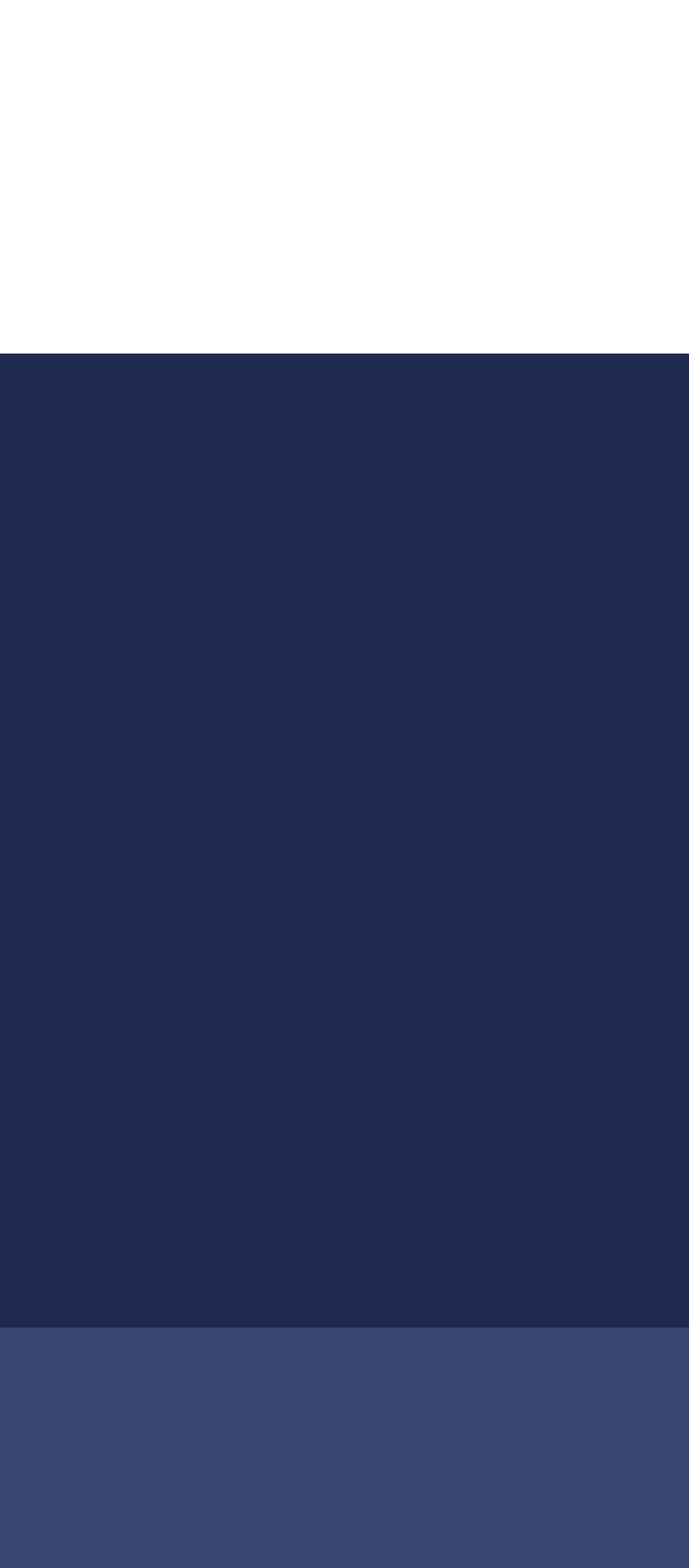Determine the bounding box coordinates for the area that needs to be clicked to fulfill this task: "View Careers". The coordinates must be given as four float numbers between 0 and 1, i.e., [left, top, right, bottom].

[0.151, 0.619, 0.287, 0.635]